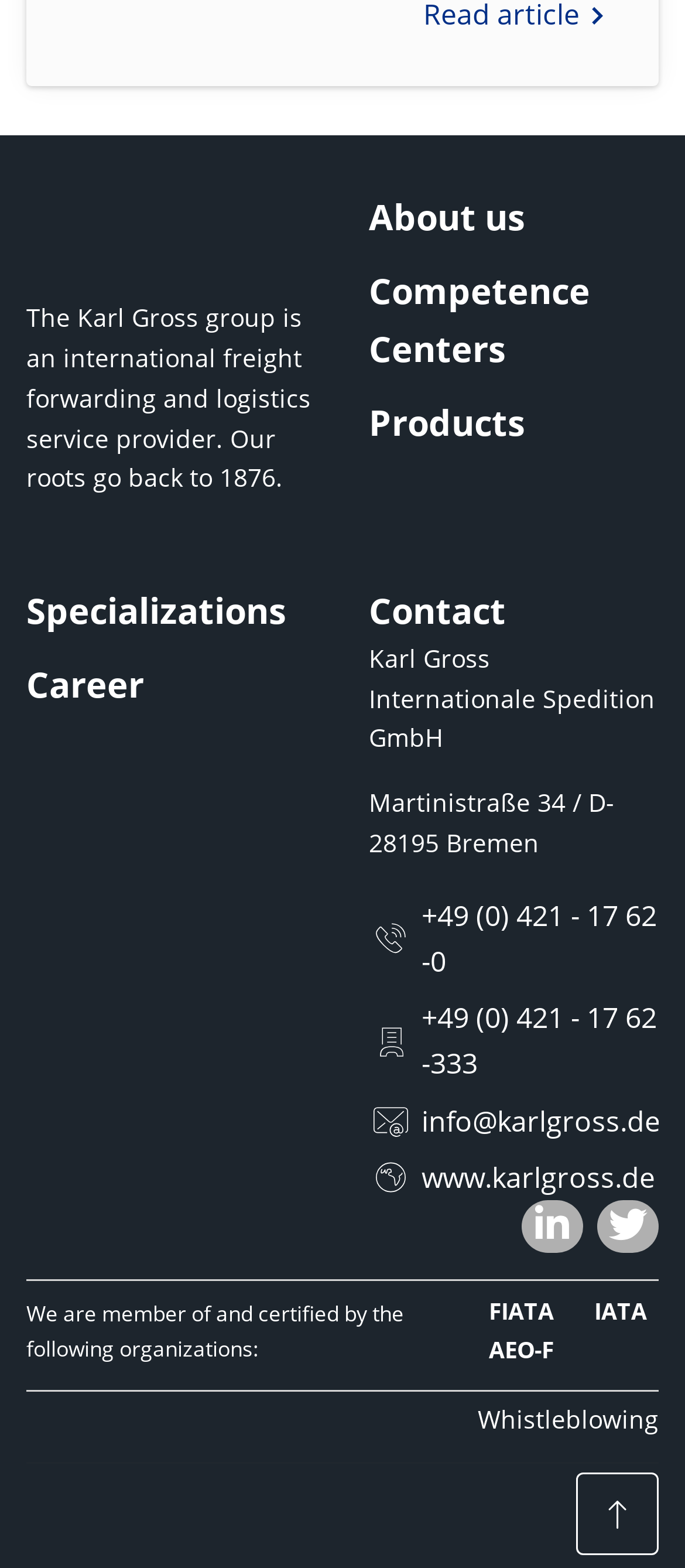What is the address of the company?
Look at the image and respond with a one-word or short phrase answer.

Martinistraße 34 / D-28195 Bremen